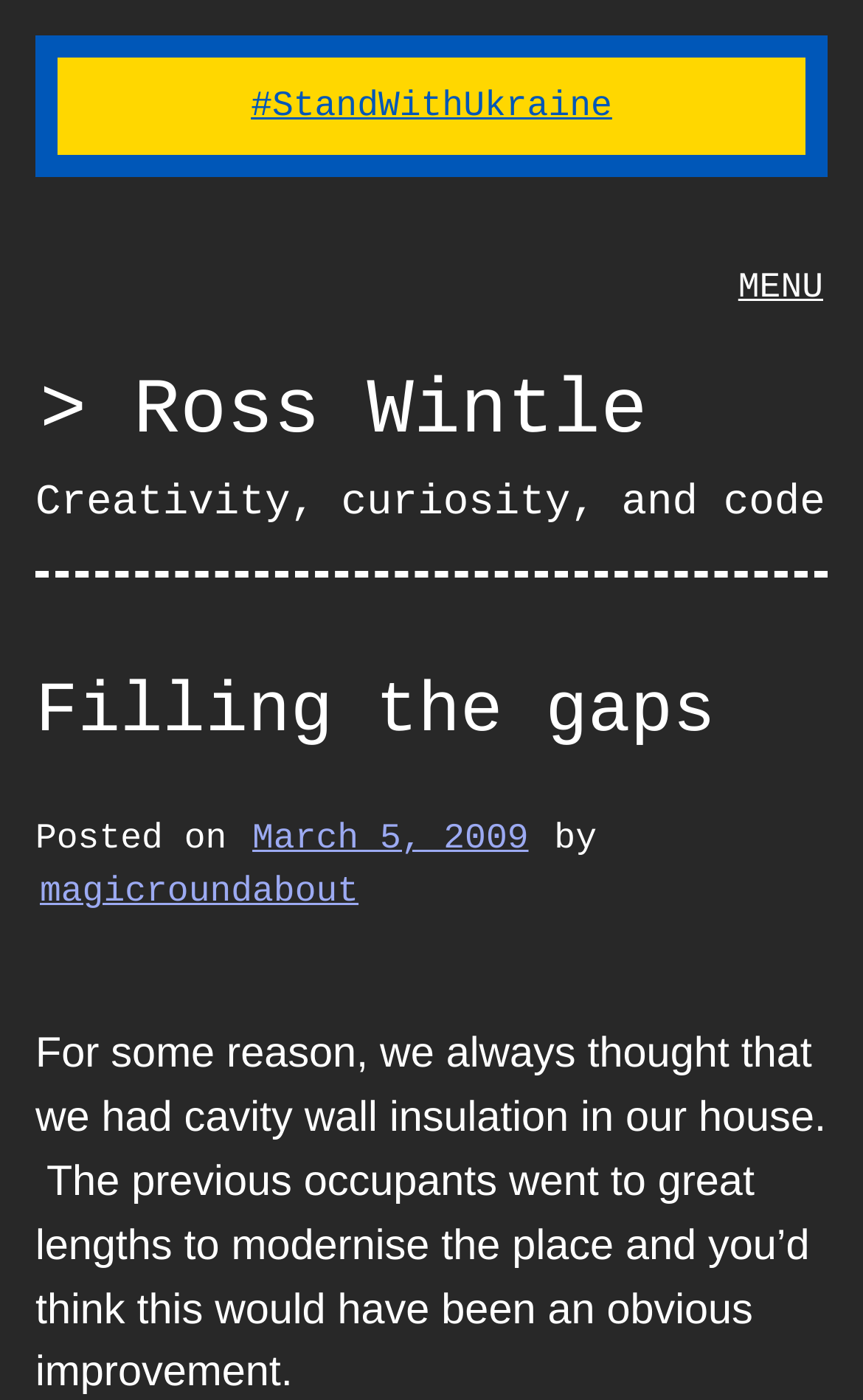What is the author's username?
Use the image to give a comprehensive and detailed response to the question.

The author's username can be found in the link element with the text 'by' next to it, which is 'magicroundabout'.